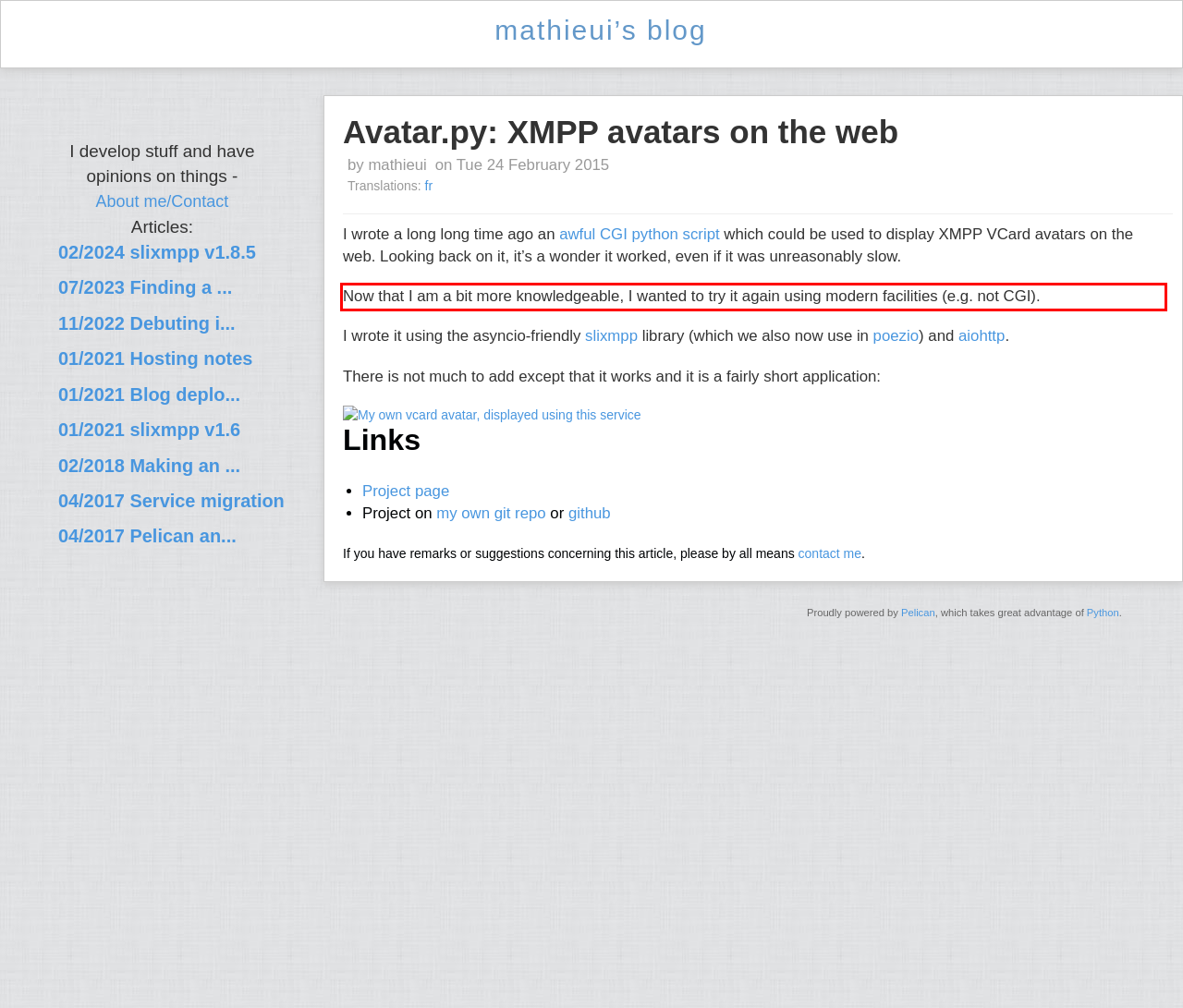Given a screenshot of a webpage, locate the red bounding box and extract the text it encloses.

Now that I am a bit more knowledgeable, I wanted to try it again using modern facilities (e.g. not CGI).